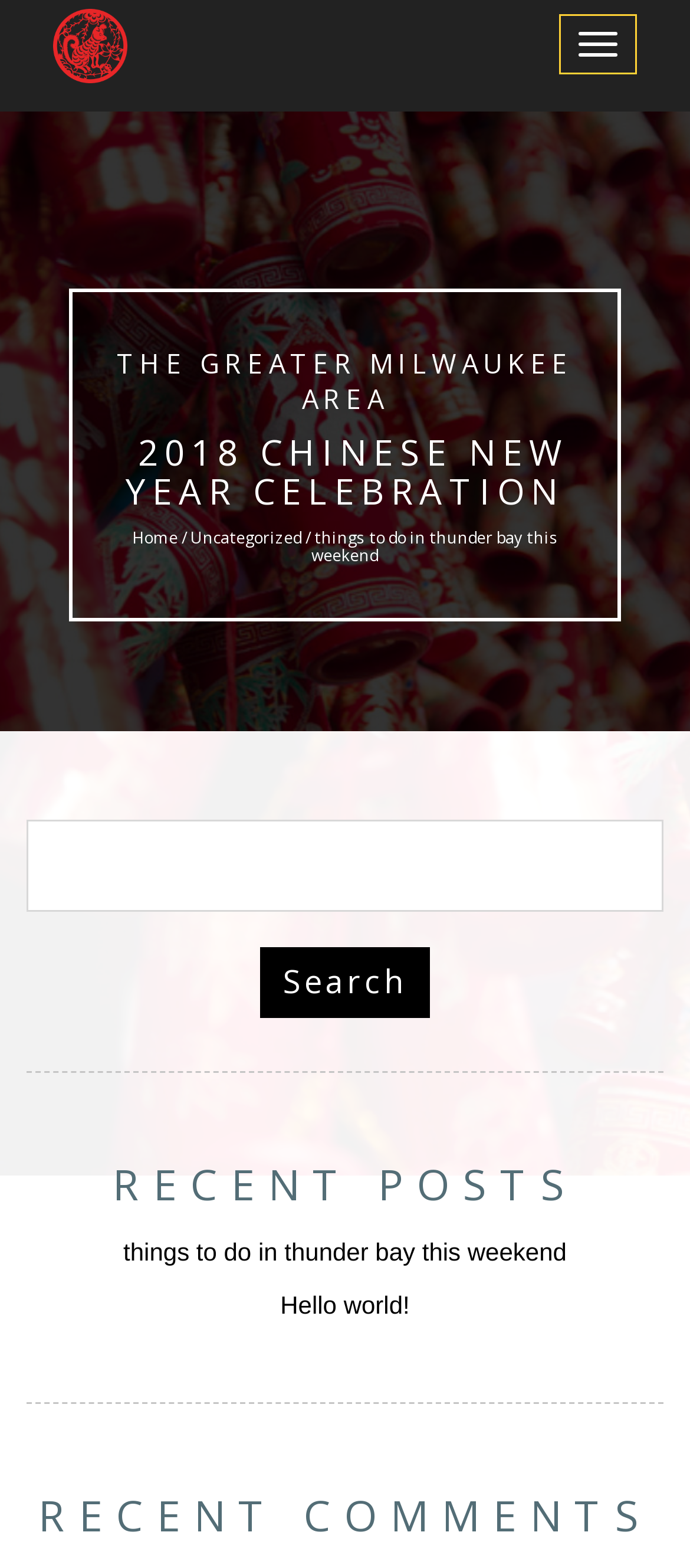Please locate the bounding box coordinates for the element that should be clicked to achieve the following instruction: "view the recent comments". Ensure the coordinates are given as four float numbers between 0 and 1, i.e., [left, top, right, bottom].

[0.038, 0.952, 0.962, 0.982]